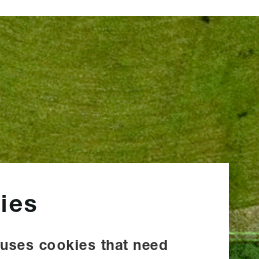Give a thorough caption for the picture.

The image displays a vibrant green field or landscape, suggesting a natural setting with neatly maintained grass. In the foreground, there is a white text box featuring a heading that reads "Cookies," indicating that this section is likely part of a website's notification regarding cookie usage. Below the heading, there is a message stating, "This site uses cookies that need consent," which informs users about the site's cookie policy and the requirement for users' consent to proceed. This combination of visual and textual elements emphasizes the importance of transparency regarding data usage for visitors to the website.